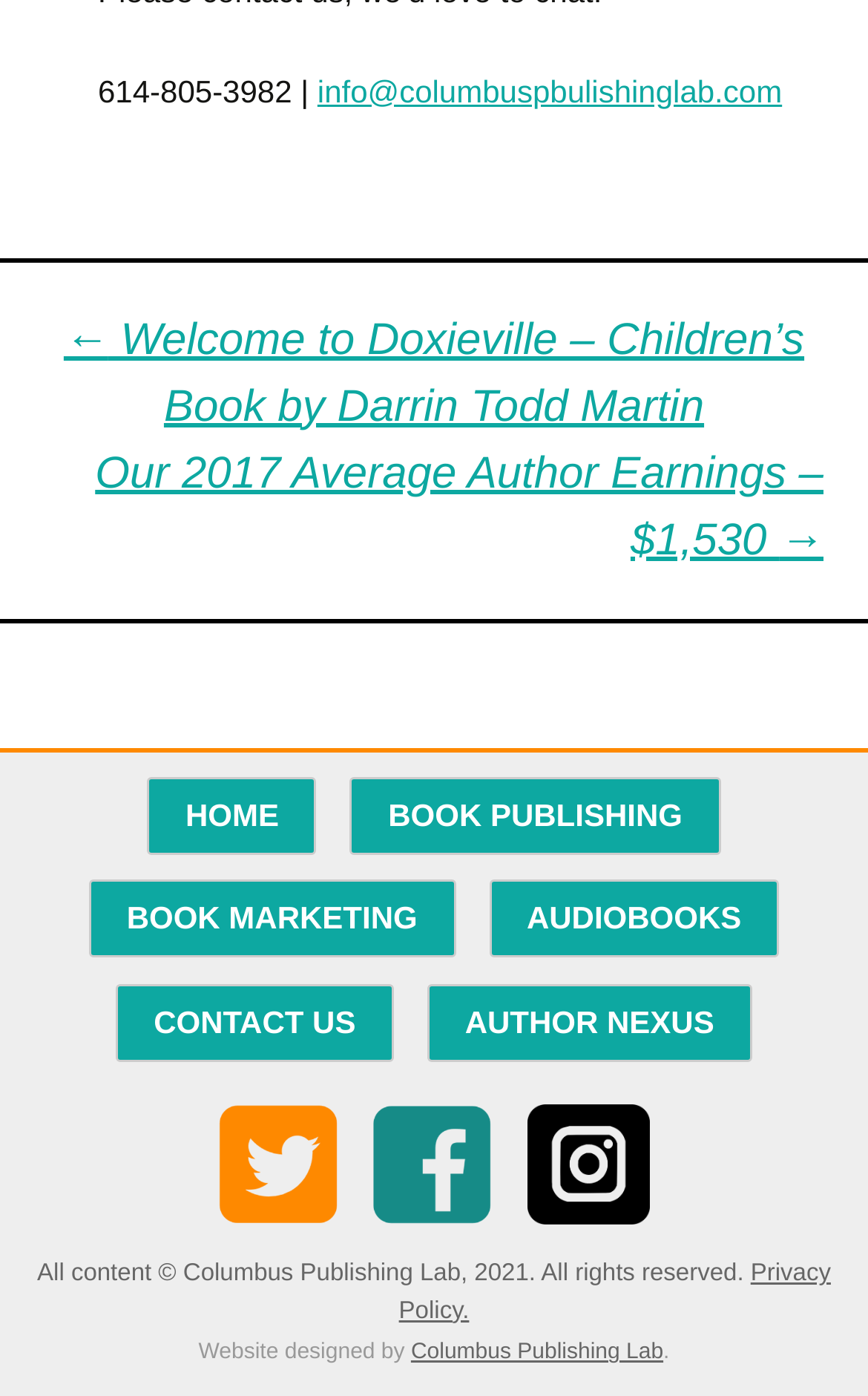Based on the image, provide a detailed and complete answer to the question: 
What is the name of the company that designed the website?

The name of the company that designed the website can be found at the bottom of the webpage, in the static text element with the bounding box coordinates [0.229, 0.96, 0.473, 0.978].